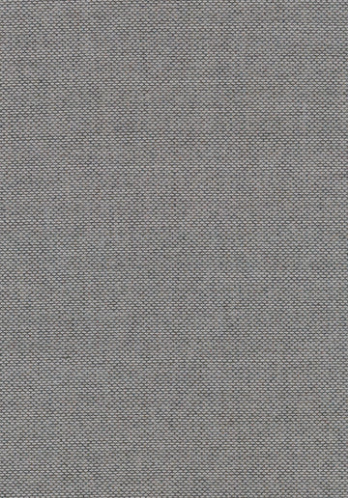What is the color of the pattern on the Re-wool textile?
Answer the question in as much detail as possible.

The caption describes the textile as featuring a sophisticated and textured gray pattern, reminiscent of colorful stitchings that play against a darker backdrop.